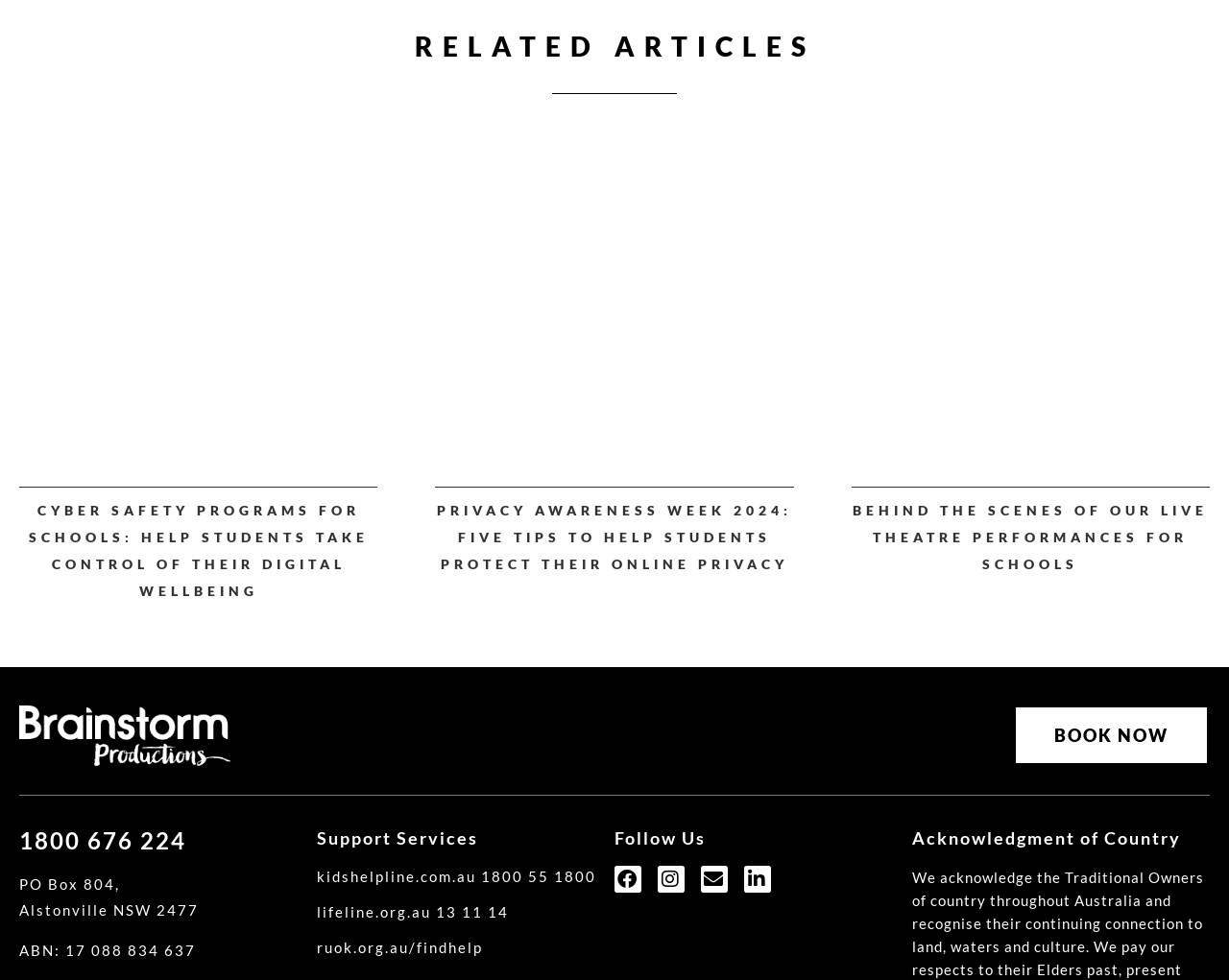For the following element description, predict the bounding box coordinates in the format (top-left x, top-left y, bottom-right x, bottom-right y). All values should be floating point numbers between 0 and 1. Description: alt="Brainstorm Productions"

[0.016, 0.72, 0.245, 0.782]